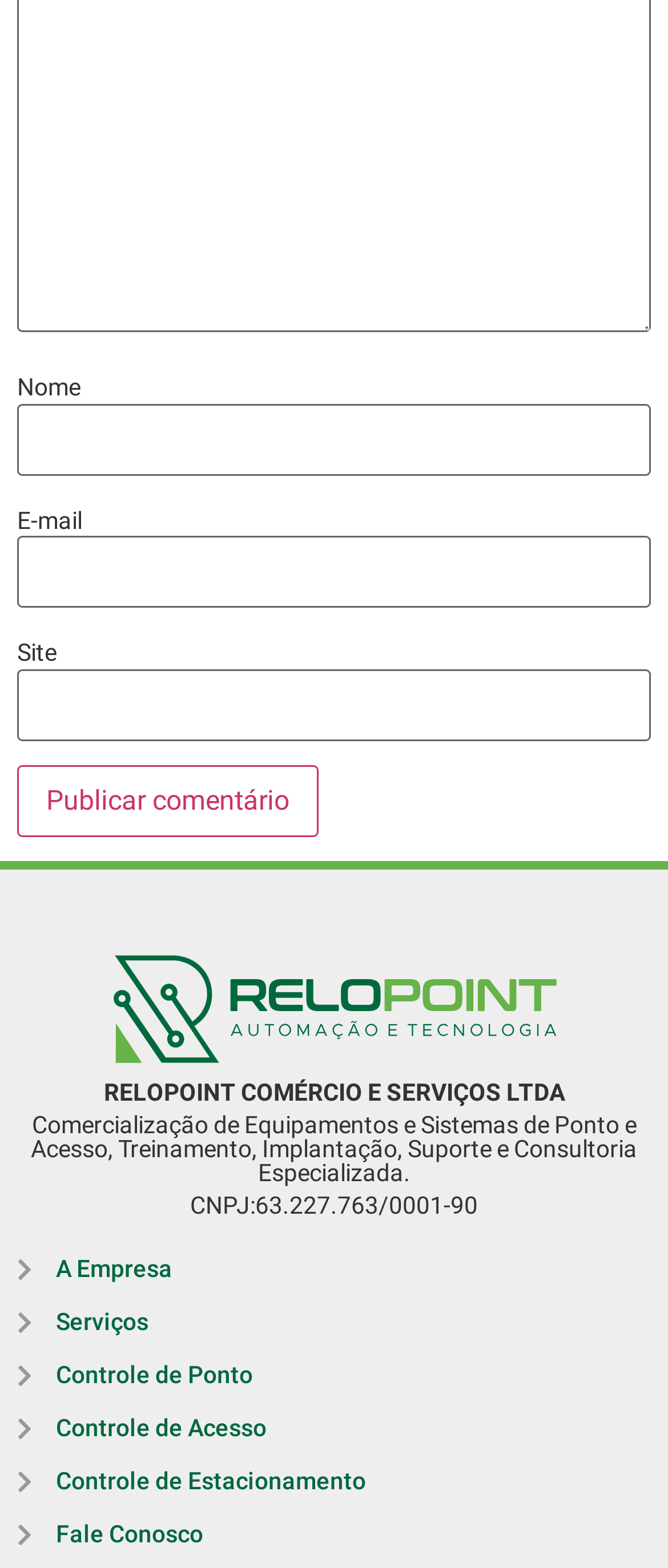What is the company name? Look at the image and give a one-word or short phrase answer.

RELOPOINT COMÉRCIO E SERVIÇOS LTDA